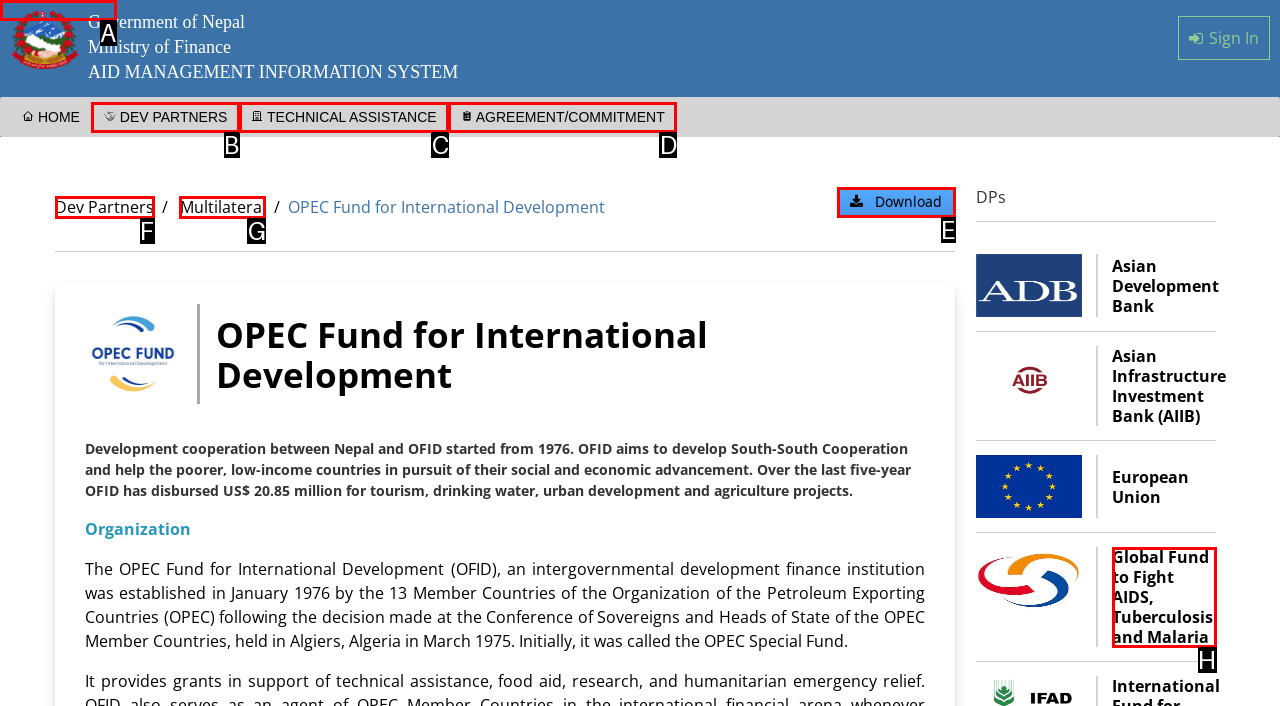Determine which option matches the element description: Skip to Content
Reply with the letter of the appropriate option from the options provided.

A